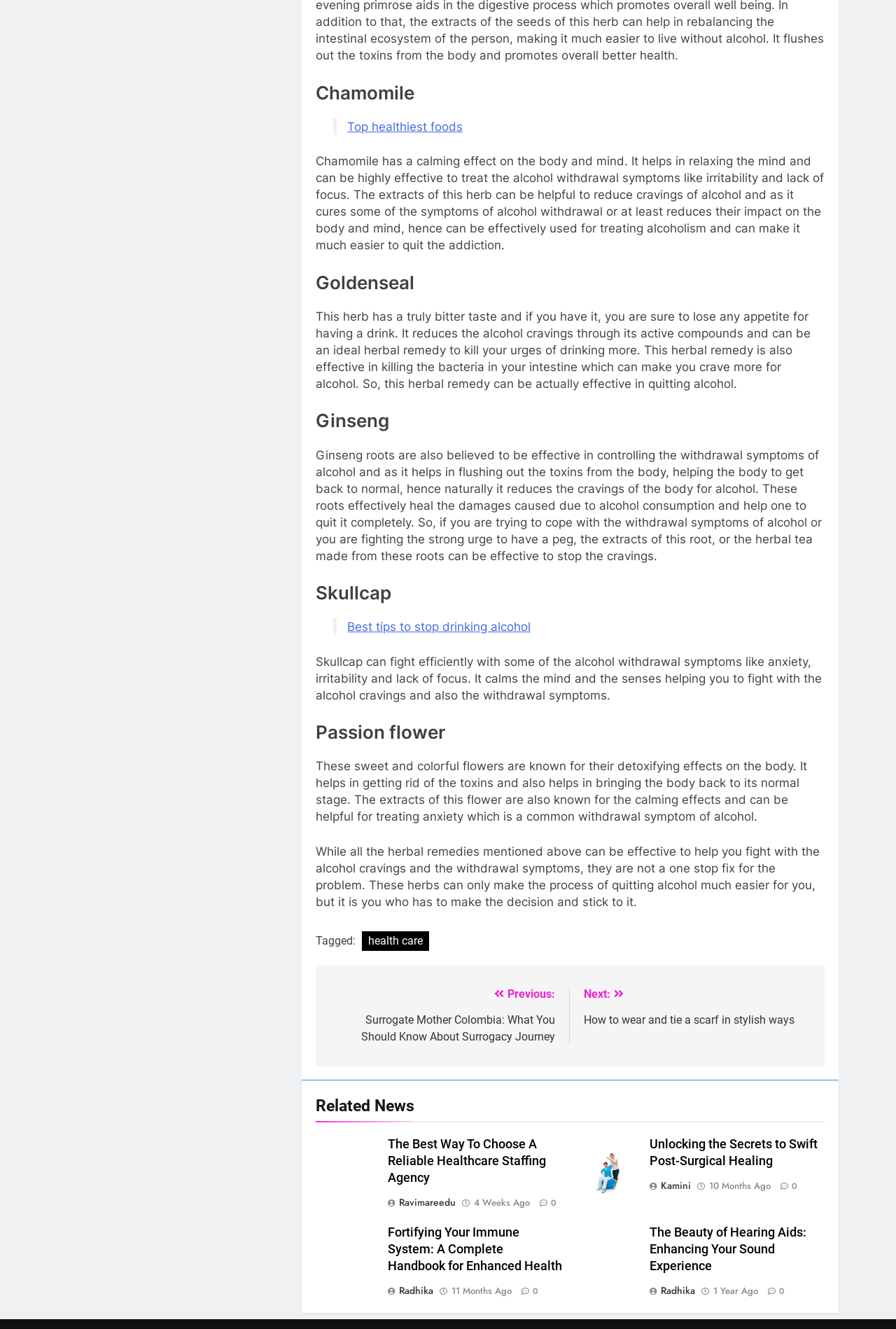Given the element description "health care", identify the bounding box of the corresponding UI element.

[0.404, 0.701, 0.479, 0.716]